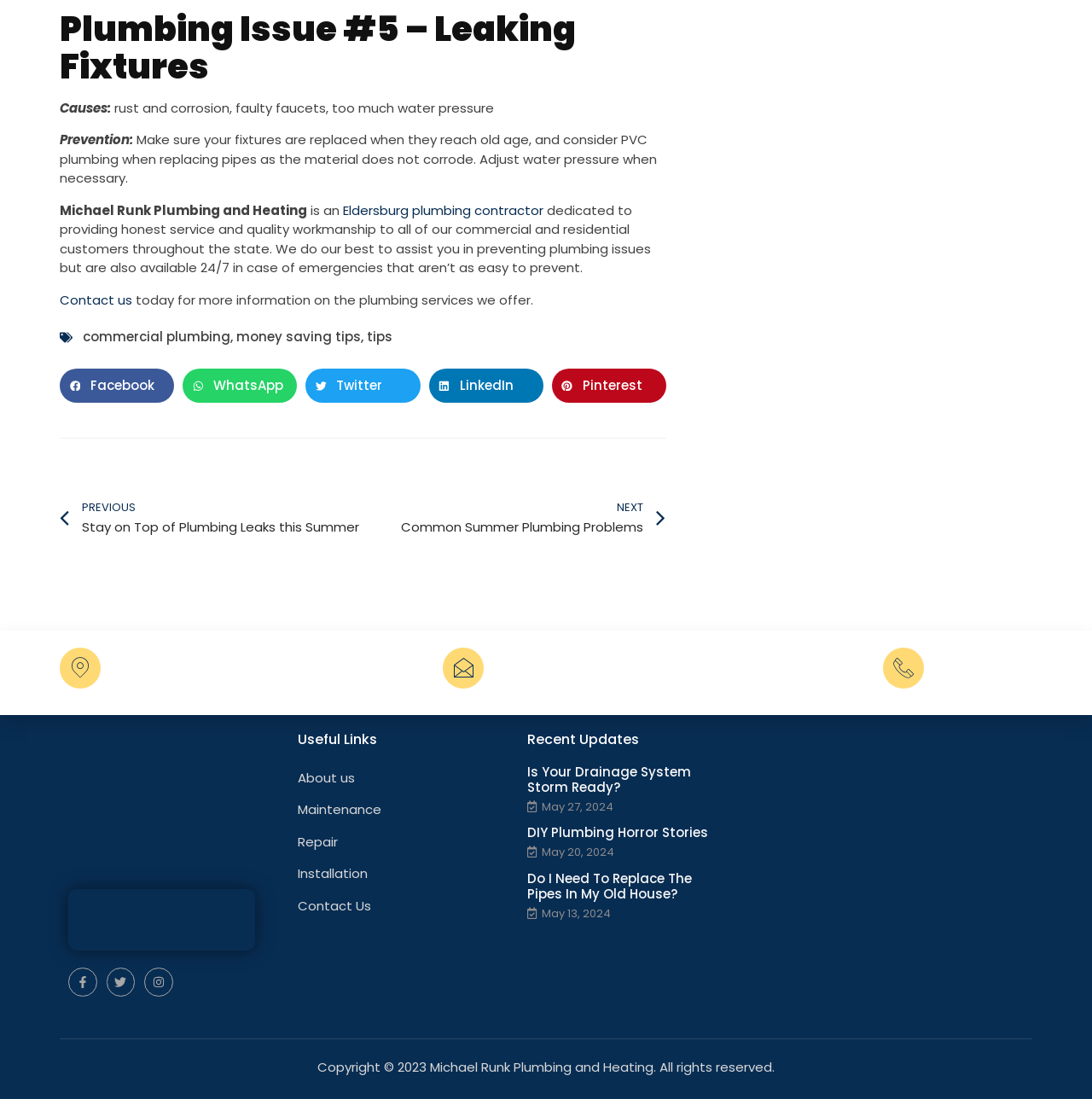What is the name of the link that says 'Contact us'?
Kindly offer a detailed explanation using the data available in the image.

The name of the link that says 'Contact us' can be found in the text 'Contact us today for more information on the plumbing services we offer.' which is located in the middle of the webpage.